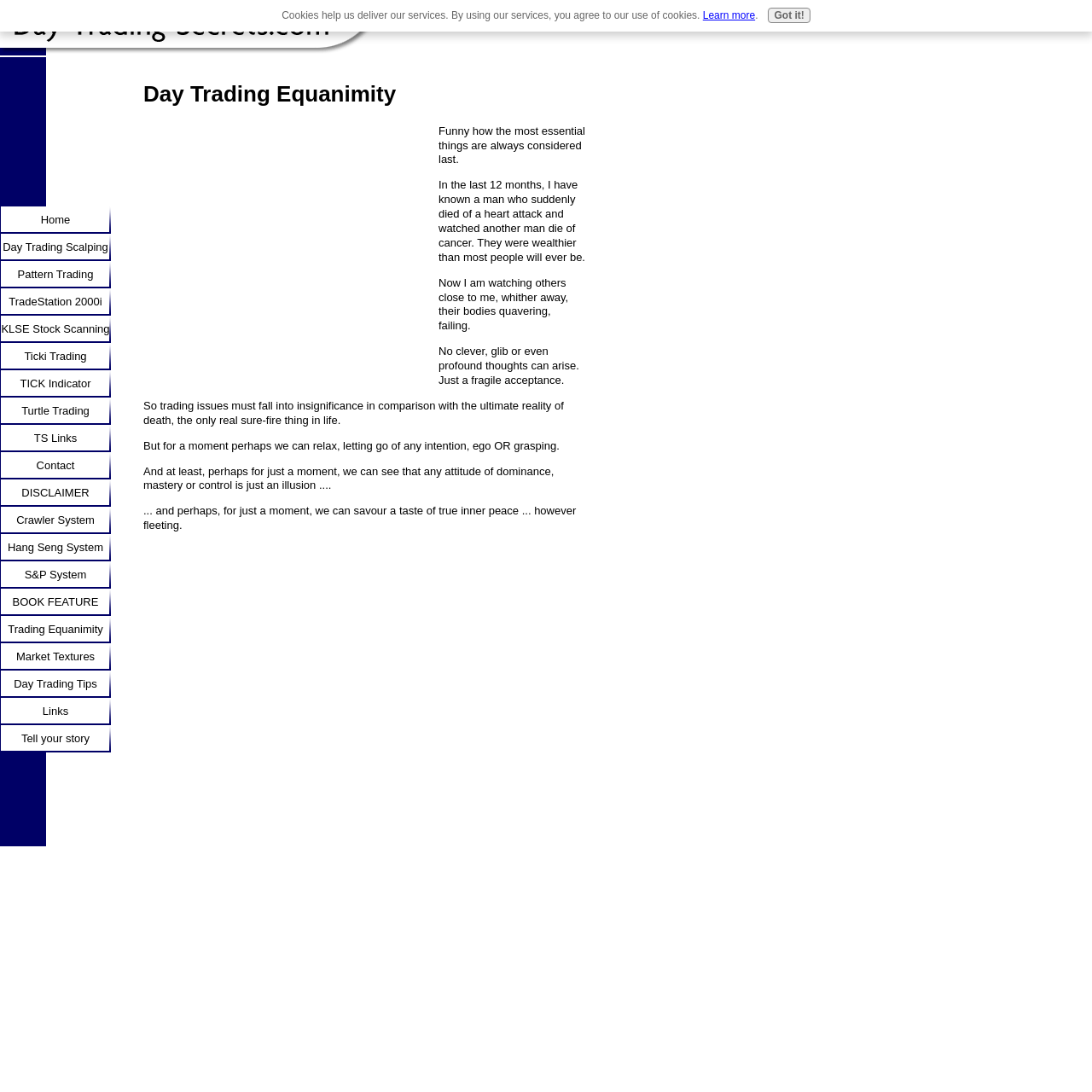Determine the bounding box coordinates of the target area to click to execute the following instruction: "Click on the 'Tell your story' link."

[0.0, 0.664, 0.102, 0.689]